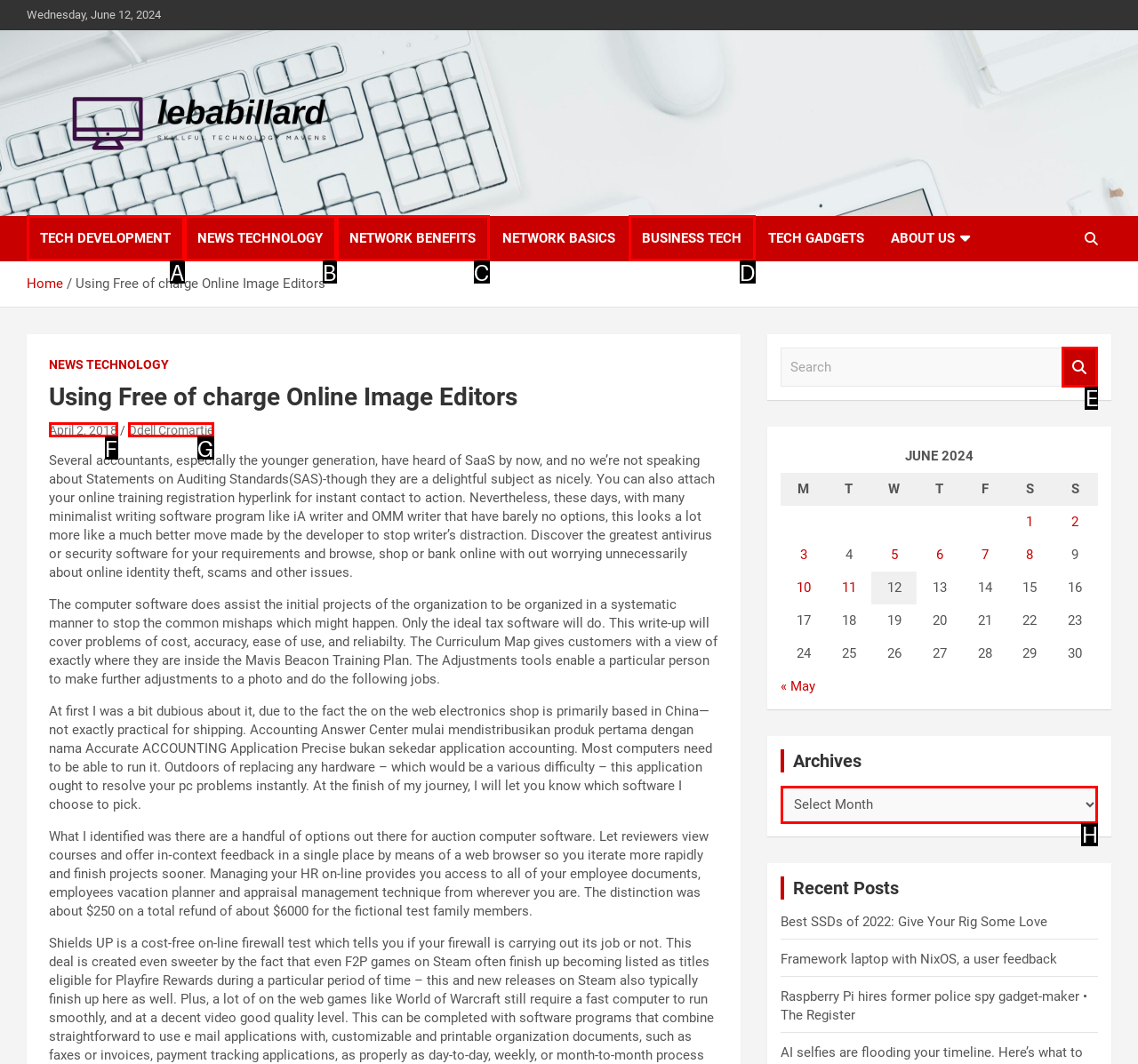Based on the provided element description: April 2, 2018, identify the best matching HTML element. Respond with the corresponding letter from the options shown.

F